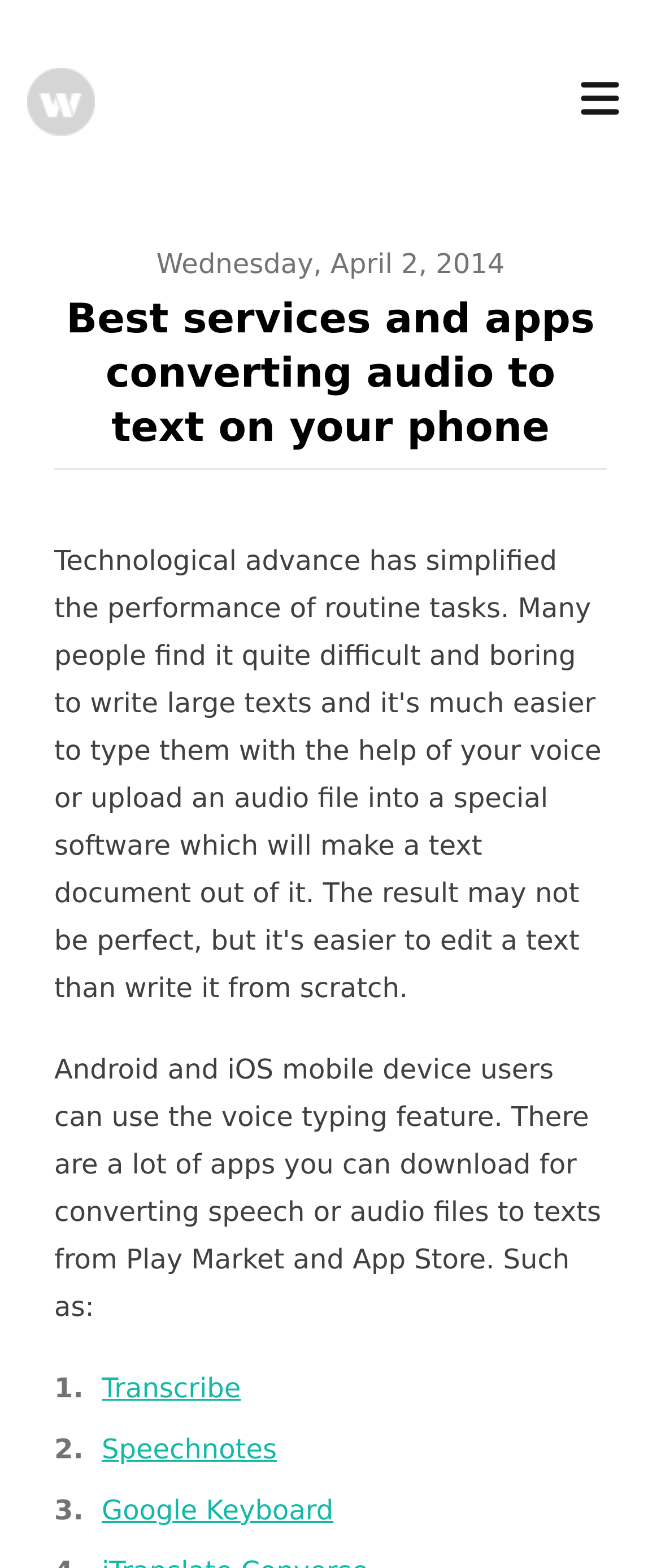Use one word or a short phrase to answer the question provided: 
What is the feature mentioned for Android and iOS users?

Voice typing